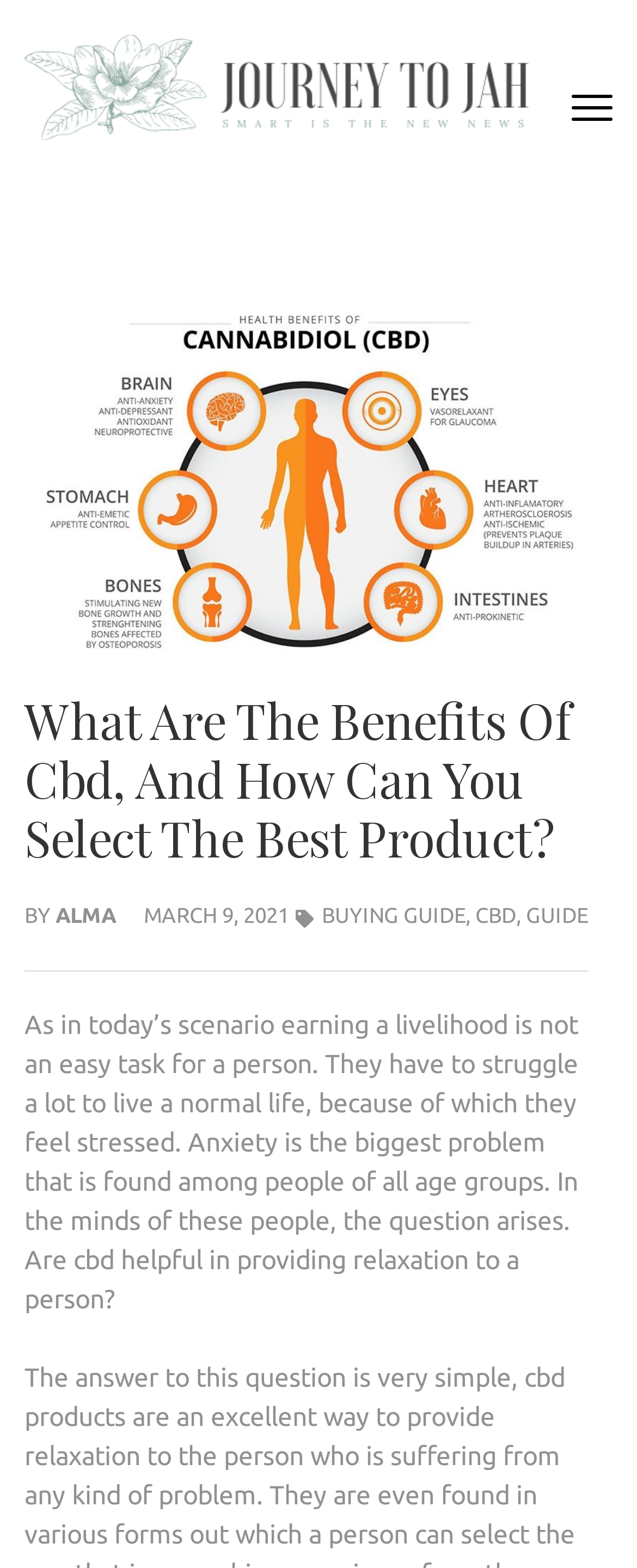What is the main topic of the article?
Please provide a full and detailed response to the question.

The main topic of the article can be inferred by looking at the heading 'What Are The Benefits Of Cbd, And How Can You Select The Best Product?' and the text that follows, which discusses the benefits of CBD and how to select the best product.